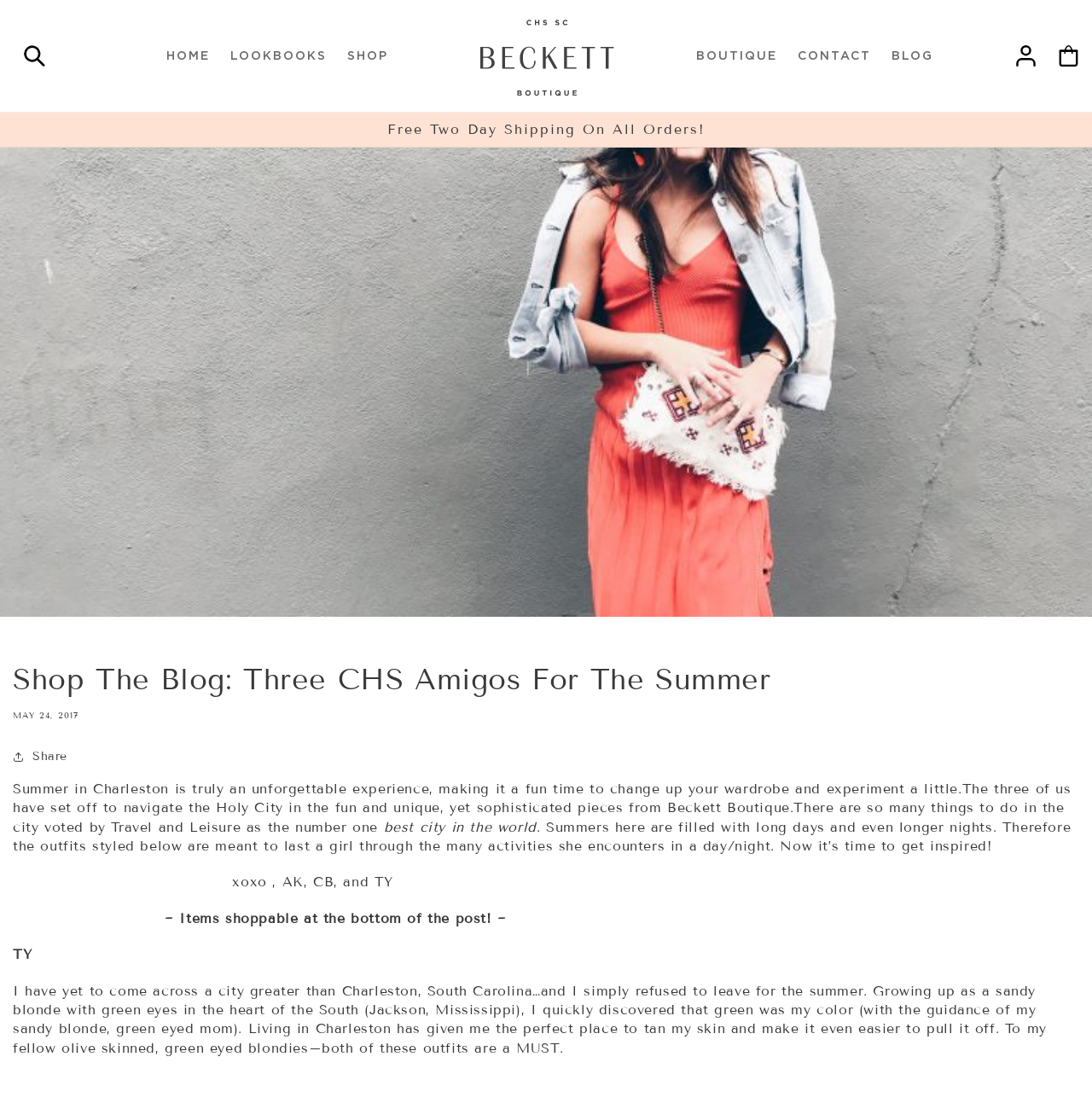Determine which piece of text is the heading of the webpage and provide it.

Shop The Blog: Three CHS Amigos For The Summer